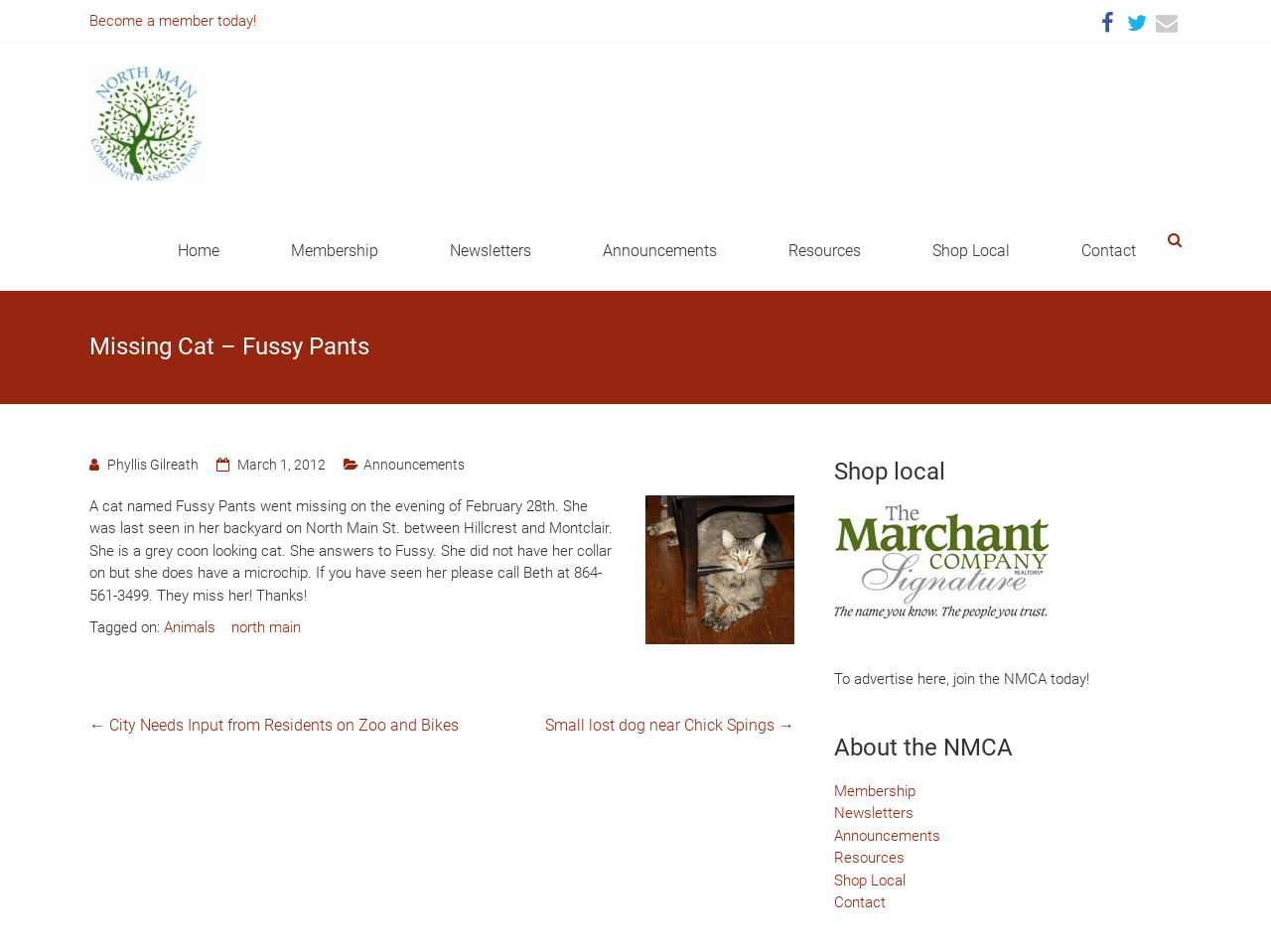What type of content is featured in the 'Shop Local' section?
Provide an in-depth answer to the question, covering all aspects.

The 'Shop Local' section of the webpage features advertisements, as indicated by the 'Visit Our Sponsors!' link and the accompanying image, which suggests that this section is dedicated to promoting local businesses.